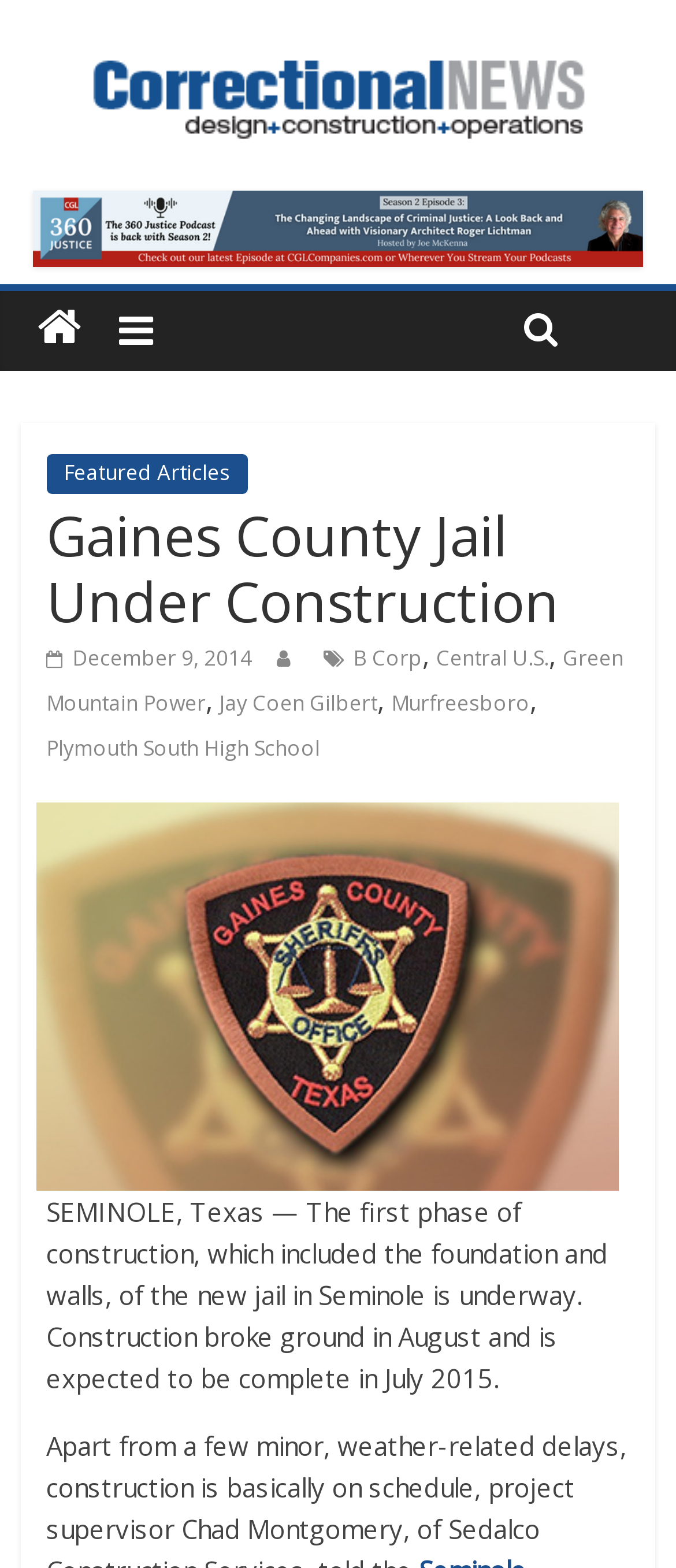Pinpoint the bounding box coordinates of the element you need to click to execute the following instruction: "read article published on December 9, 2014". The bounding box should be represented by four float numbers between 0 and 1, in the format [left, top, right, bottom].

[0.068, 0.411, 0.374, 0.429]